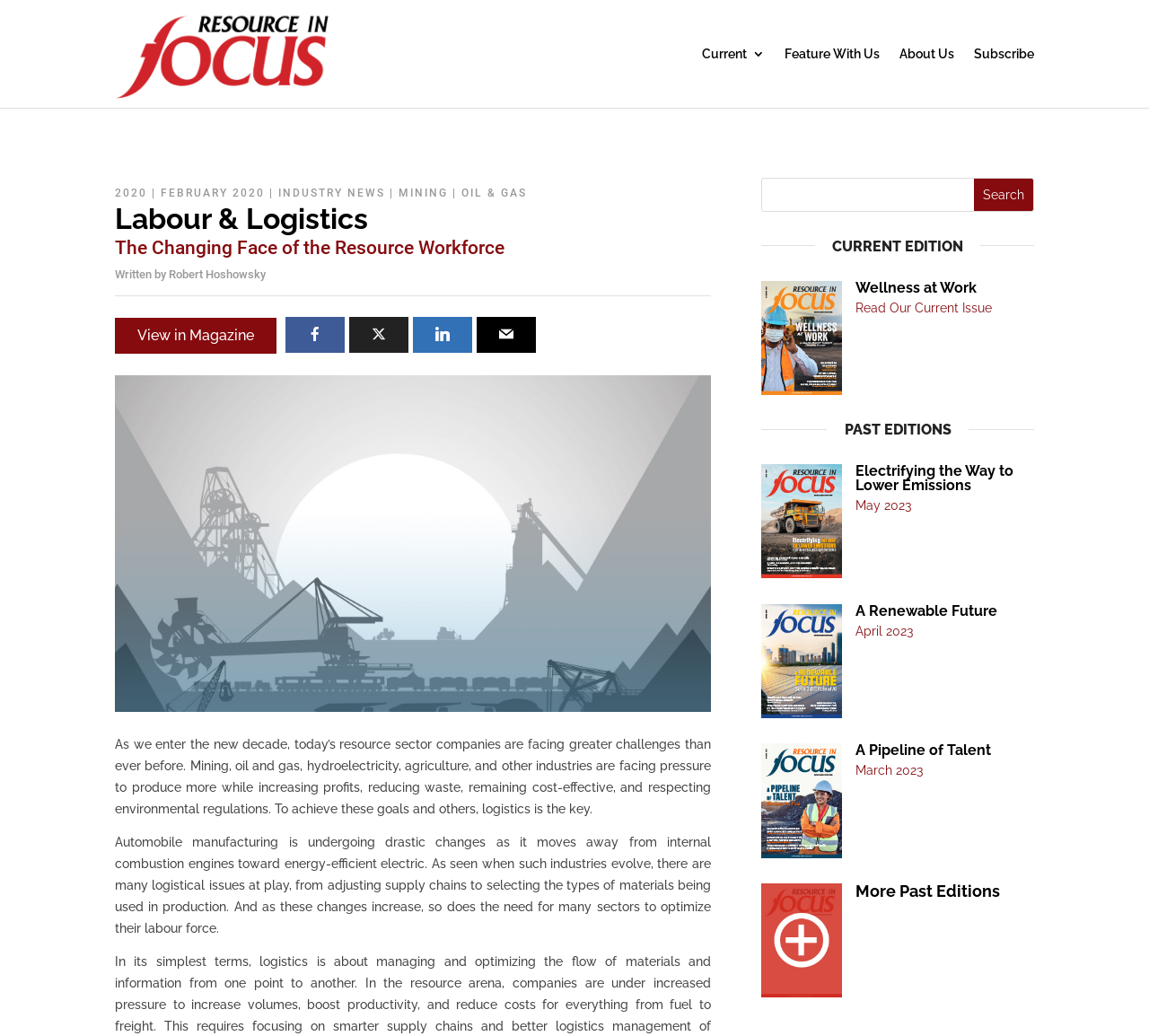How many past editions are listed on the webpage?
Give a detailed and exhaustive answer to the question.

The webpage lists four past editions, each with a heading element and a static text element indicating the title and date of the edition, respectively.